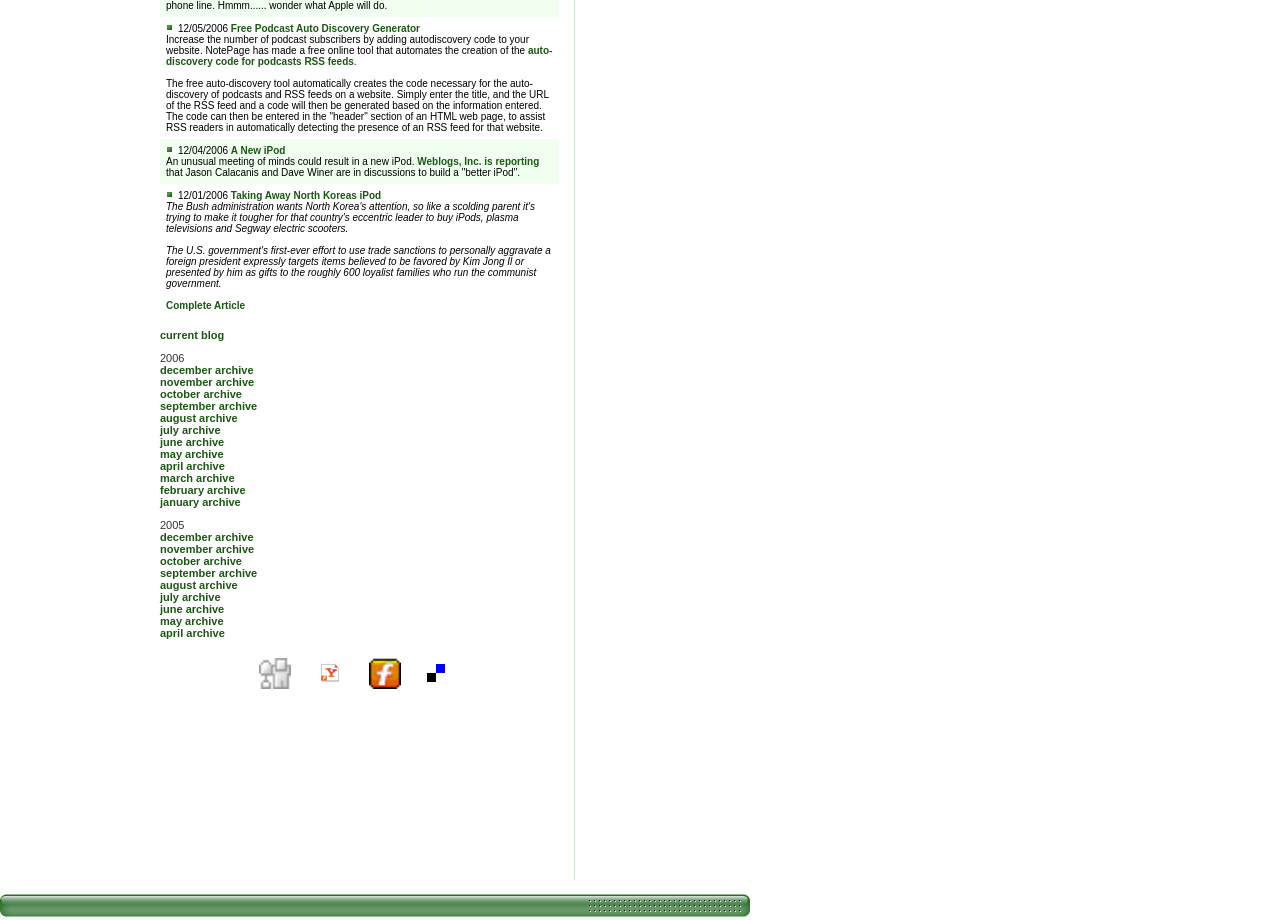What is the topic of the blog?
Based on the image, answer the question with as much detail as possible.

The topic of the blog can be determined by looking at the content of the blog posts and the links on the page. The blog posts have titles such as 'Free Podcast Auto Discovery Generator' and 'A New iPod', which suggest that the blog is about podcasting. Additionally, the links on the page, such as 'Blog about podcasting', further support this conclusion.